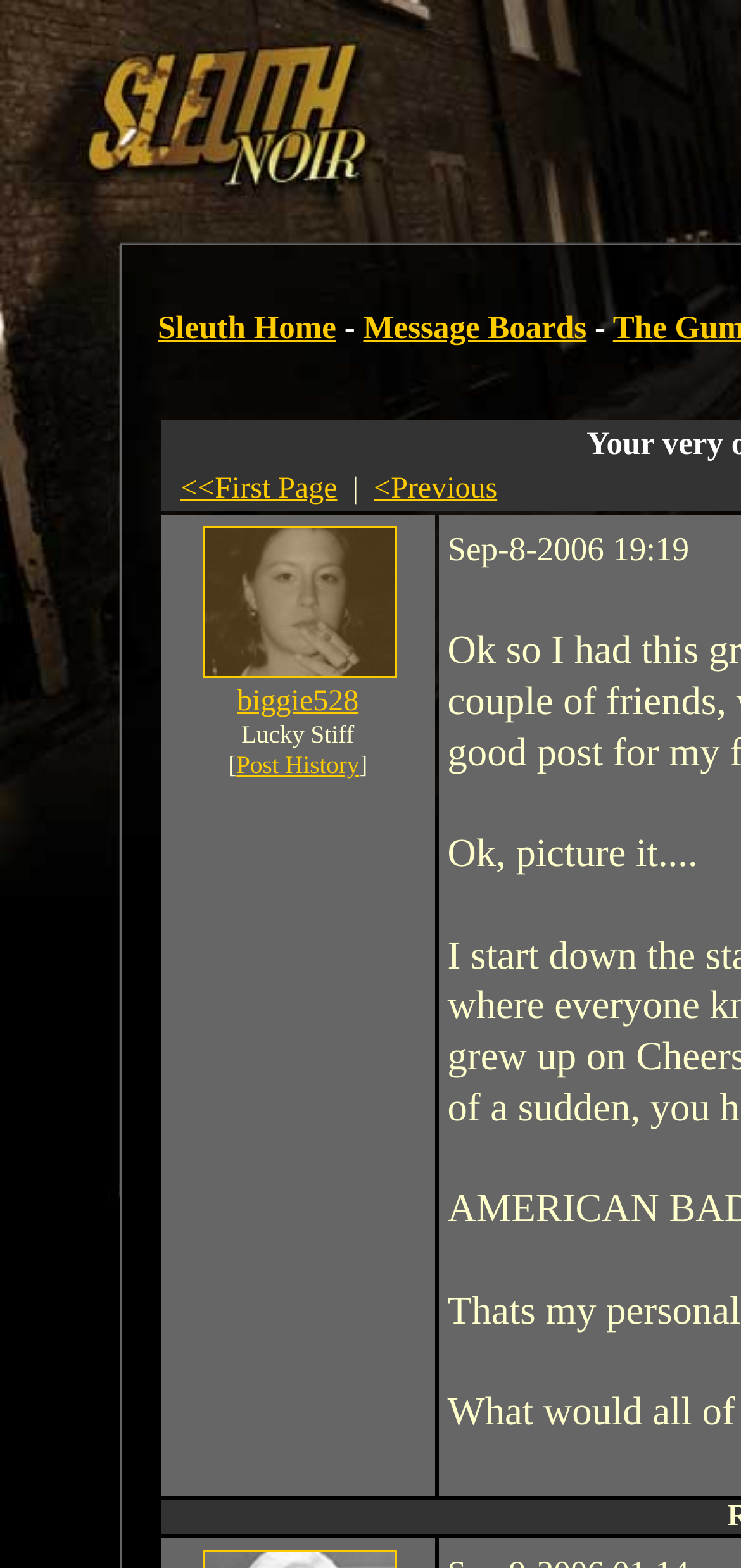From the details in the image, provide a thorough response to the question: What type of game is this?

Based on the layout and content of the webpage, it appears to be a game-related website. The presence of links like 'Sleuth Home' and 'Message Boards' suggests a community-driven game. The mention of a 'theme song' in the title also implies a game-like experience. Therefore, it can be inferred that this is a detective RPG game.